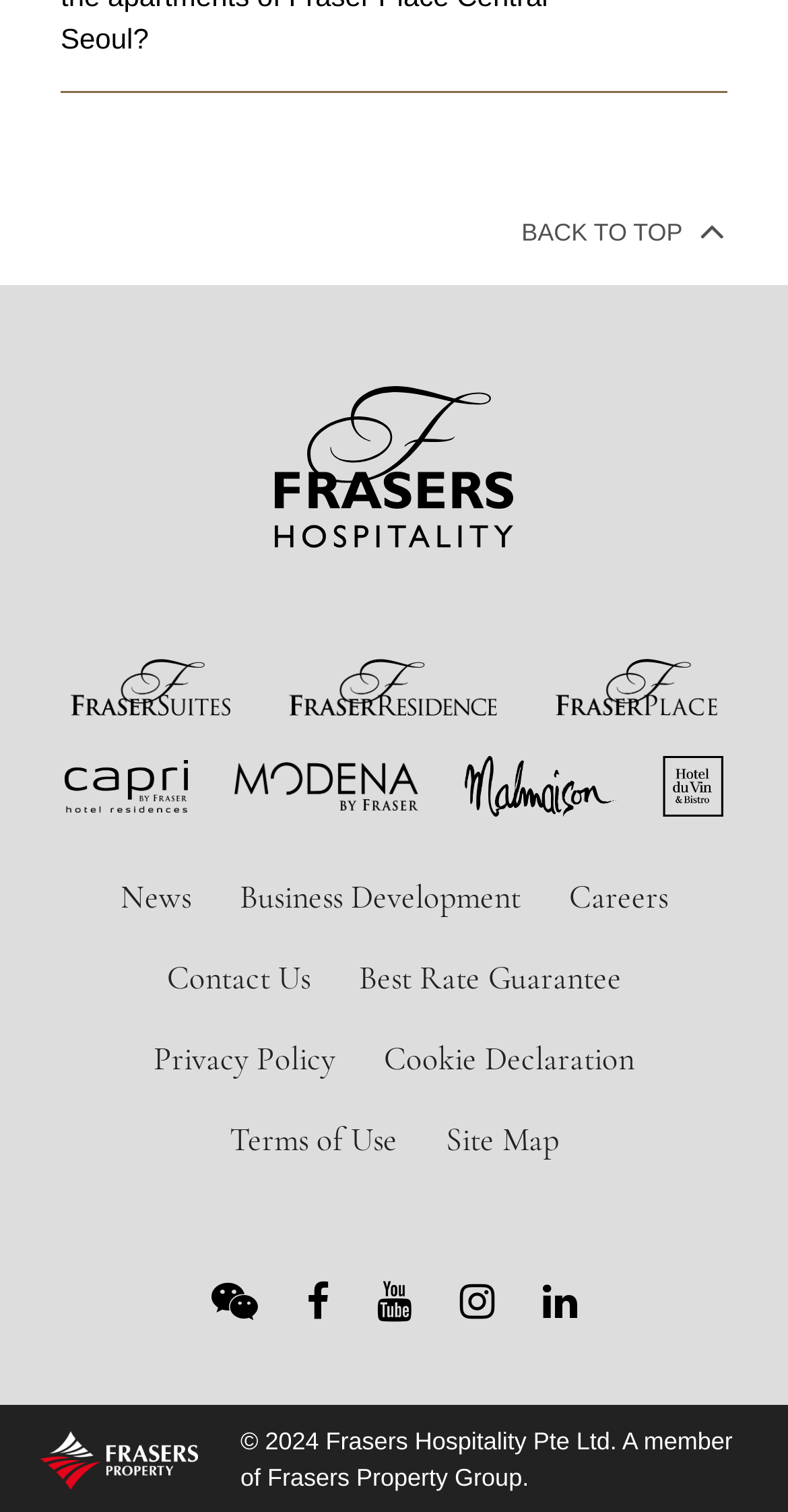What are the options under the 'Frasers' brand?
Using the details shown in the screenshot, provide a comprehensive answer to the question.

The links 'Frasers Suites', 'Frasers Residence', and 'Frasers Place' are located at coordinates [0.089, 0.436, 0.291, 0.473], [0.367, 0.436, 0.631, 0.473], and [0.706, 0.436, 0.911, 0.473] respectively, suggesting that they are options under the 'Frasers' brand.